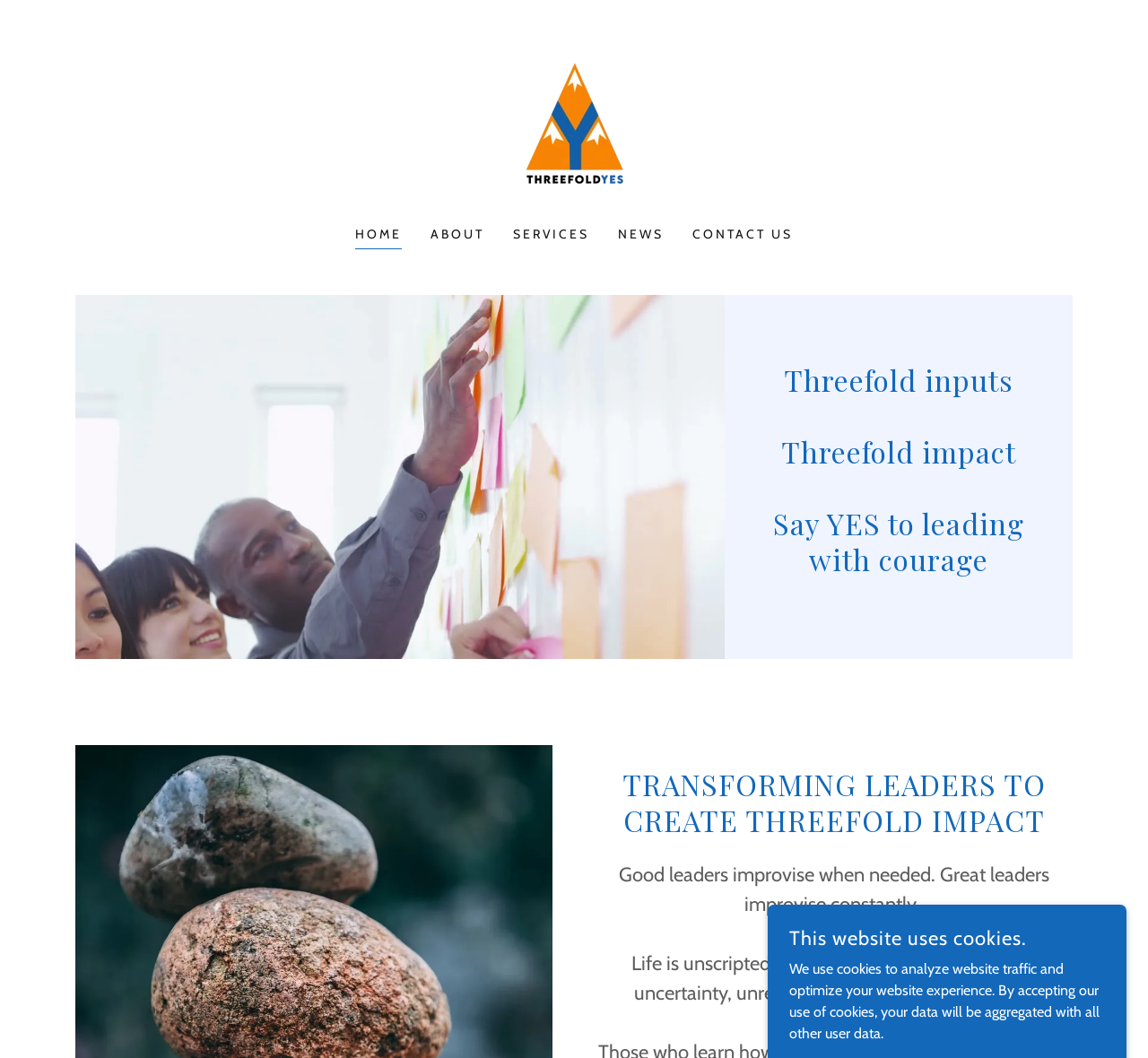Given the description ​Jobs To Work From Home, predict the bounding box coordinates of the UI element. Ensure the coordinates are in the format (top-left x, top-left y, bottom-right x, bottom-right y) and all values are between 0 and 1.

None